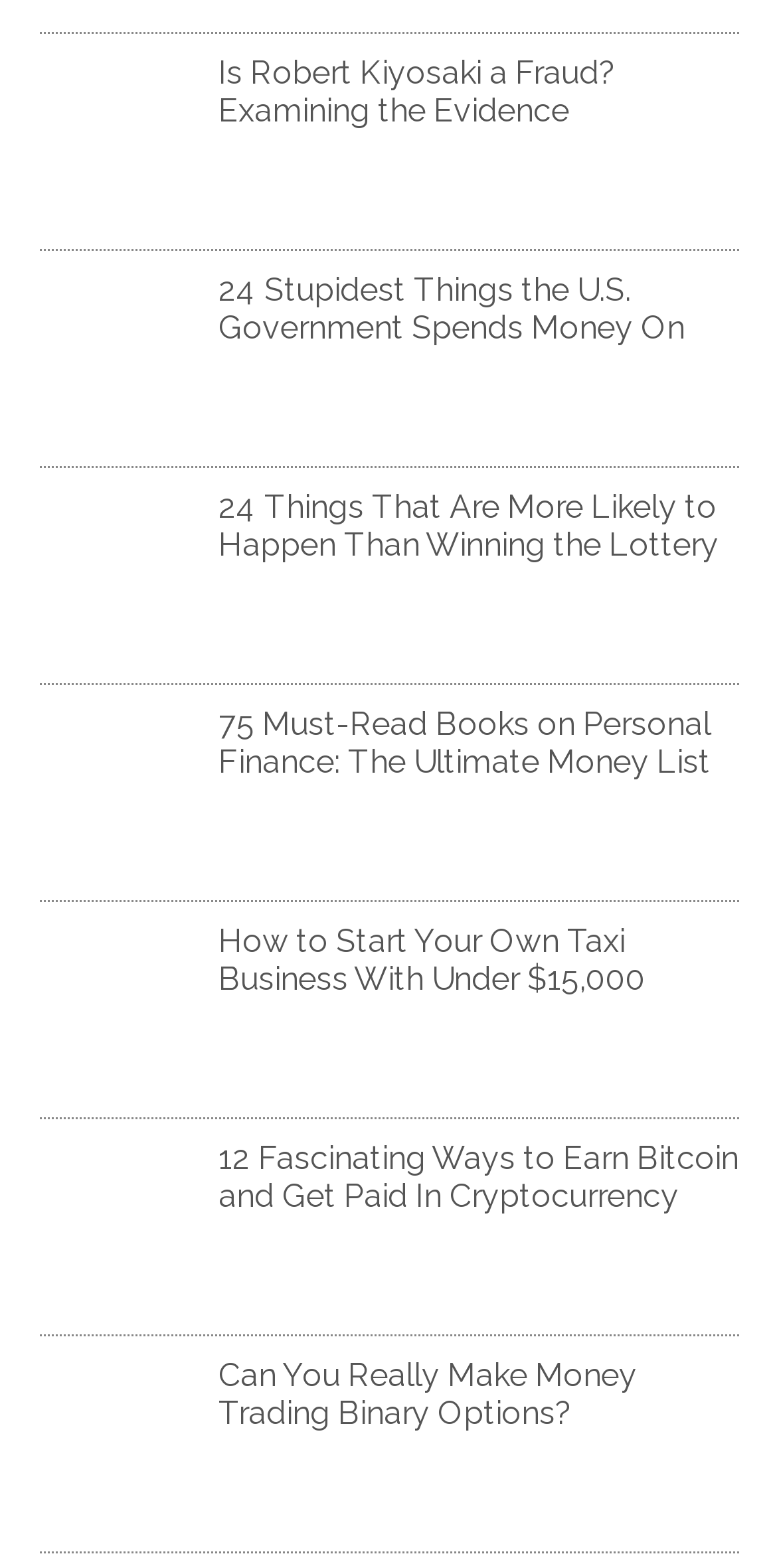Find the bounding box coordinates for the element that must be clicked to complete the instruction: "Discover ways to earn Bitcoin". The coordinates should be four float numbers between 0 and 1, indicated as [left, top, right, bottom].

[0.281, 0.726, 0.95, 0.775]